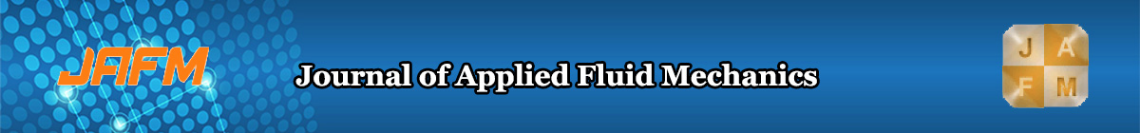Explain the image in detail, mentioning the main subjects and background elements.

The image features the banner of the "Journal of Applied Fluid Mechanics," prominently displaying the abbreviated title "JAFM" in vibrant orange. The background utilizes a striking blue gradient with a web-like pattern, enhancing the modern aesthetic. Just to the right of the title, an icon symbolizing the journal is presented, featuring the same orange and white color scheme, further establishing the journal's branding. This visual representation encapsulates the journal's focus on fluid mechanics and its commitment to sharing scholarly research in the field.